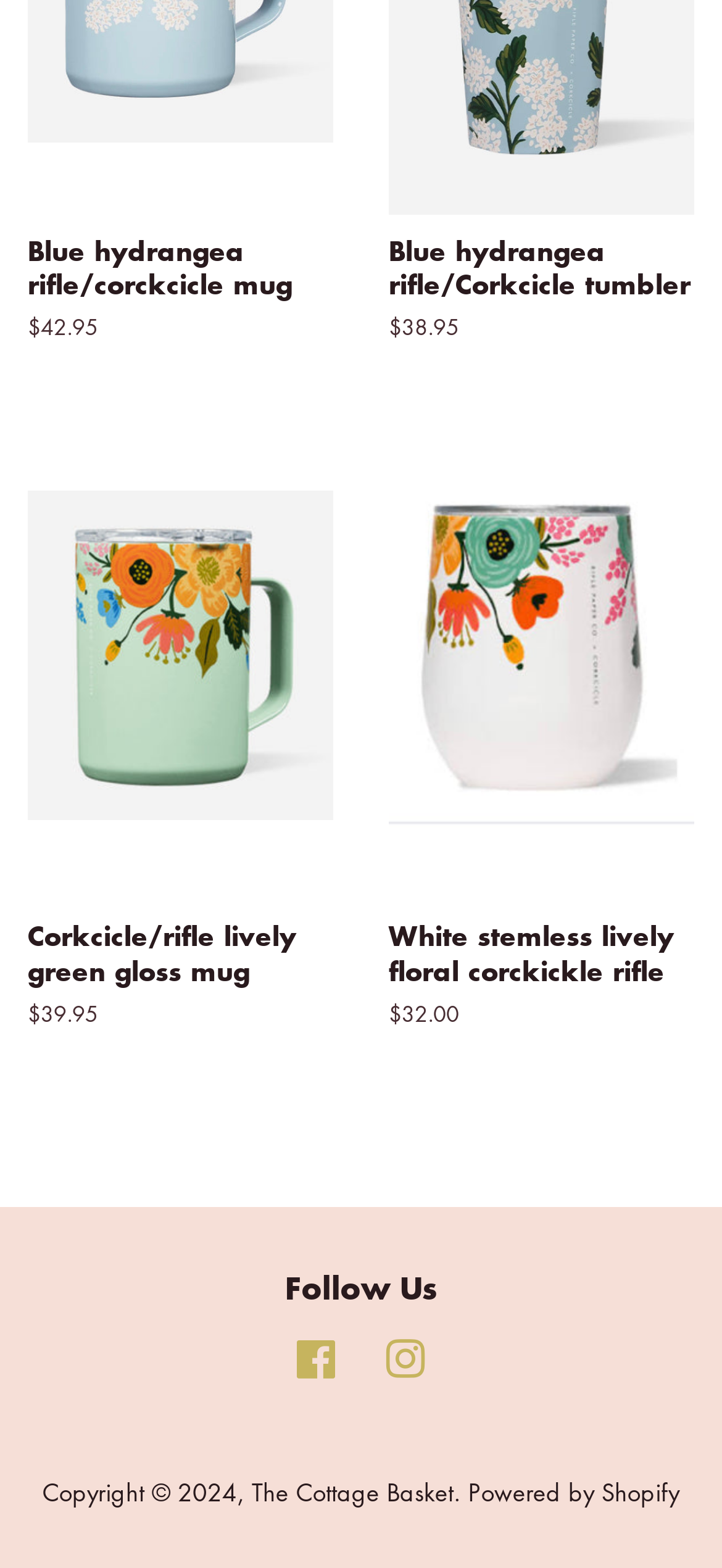Determine the bounding box coordinates (top-left x, top-left y, bottom-right x, bottom-right y) of the UI element described in the following text: The Cottage Basket

[0.349, 0.94, 0.628, 0.962]